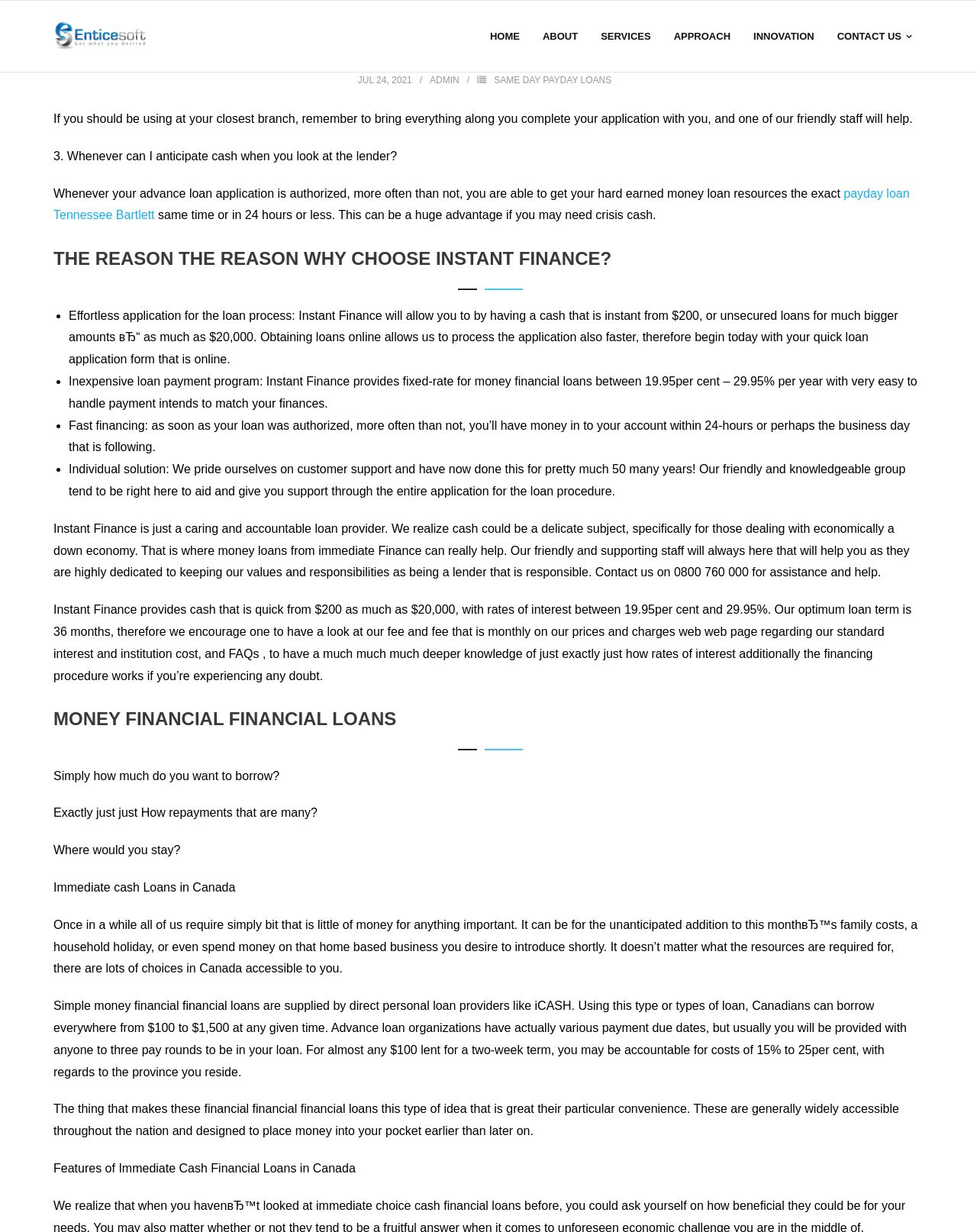Examine the image and give a thorough answer to the following question:
What is the name of the company?

The name of the company can be found in the top-left corner of the webpage, where it says 'From time to time all of us require merely a bit that is little of money for anything important – Enticesoft'. This is also the title of the webpage.